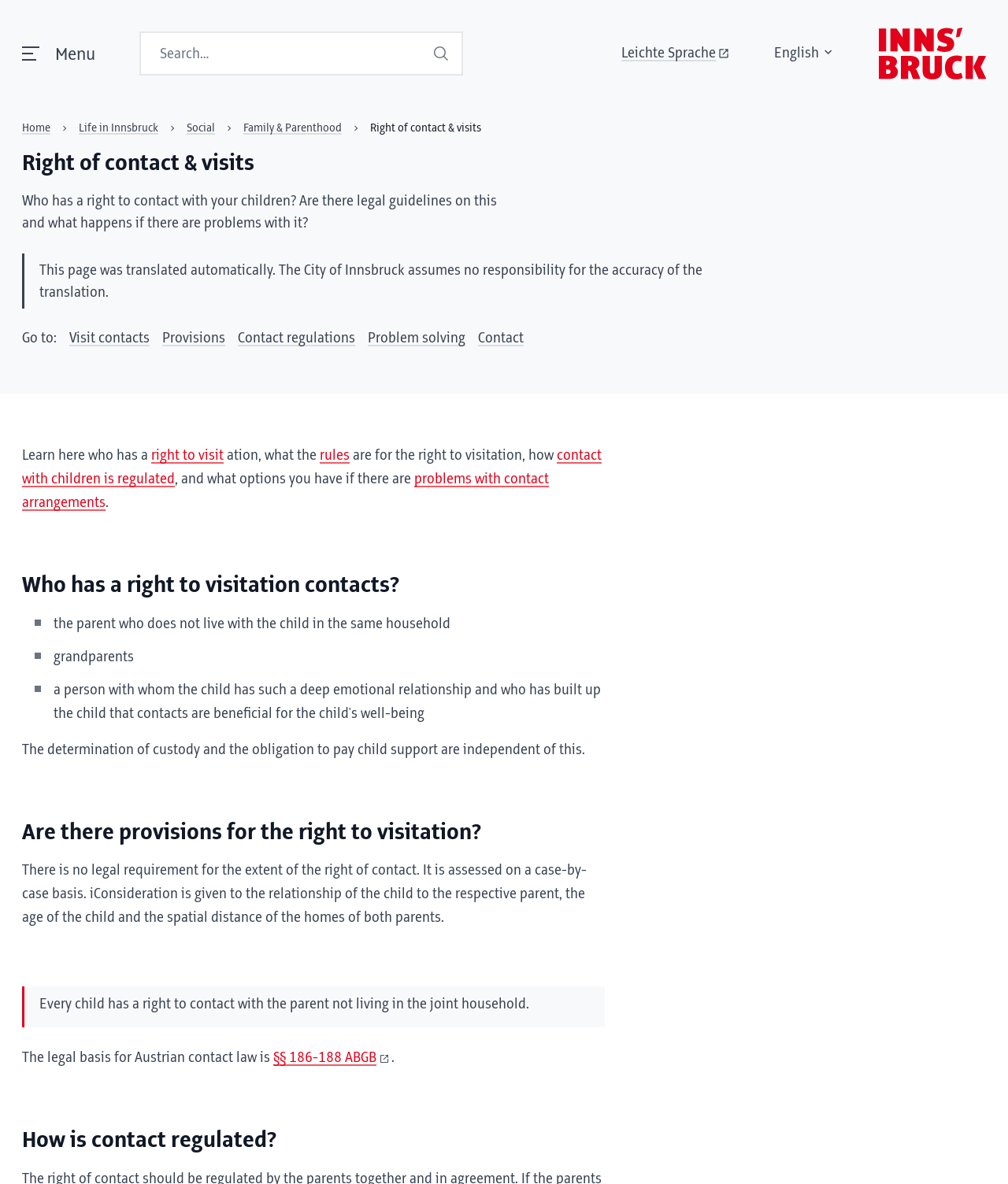Could you indicate the bounding box coordinates of the region to click in order to complete this instruction: "Learn about right to visitation contacts".

[0.022, 0.483, 0.6, 0.512]